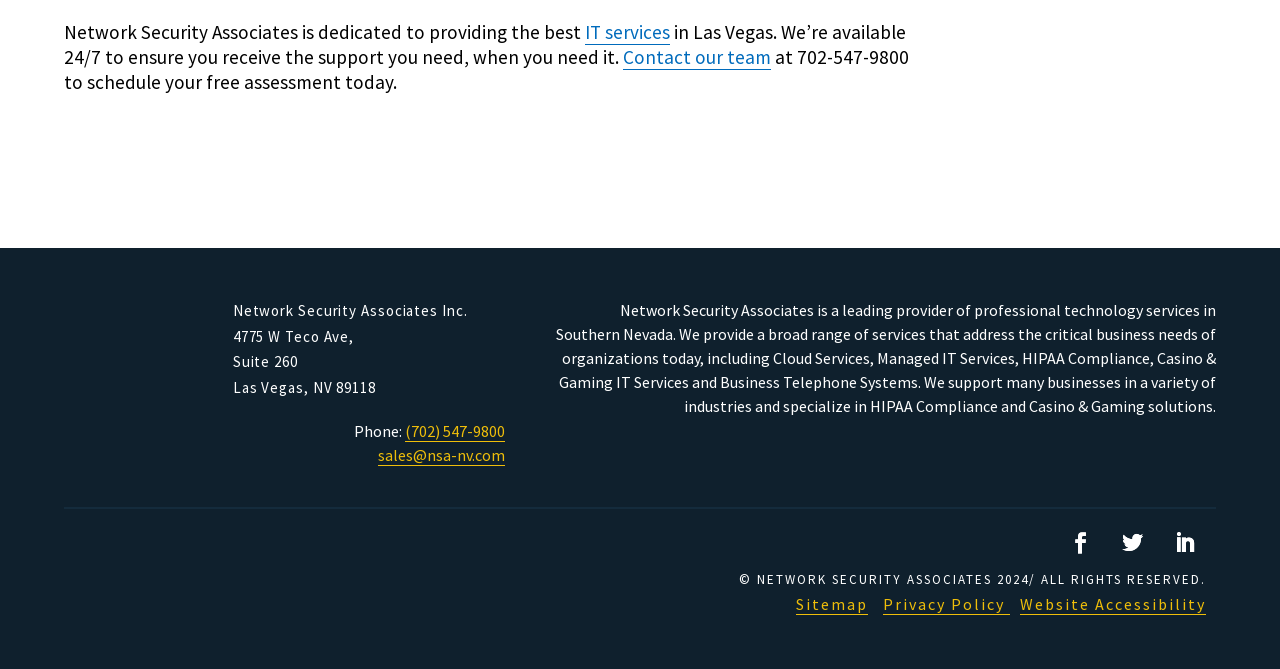Please give a concise answer to this question using a single word or phrase: 
What services does the company provide?

Cloud Services, Managed IT Services, HIPAA Compliance, Casino & Gaming IT Services and Business Telephone Systems